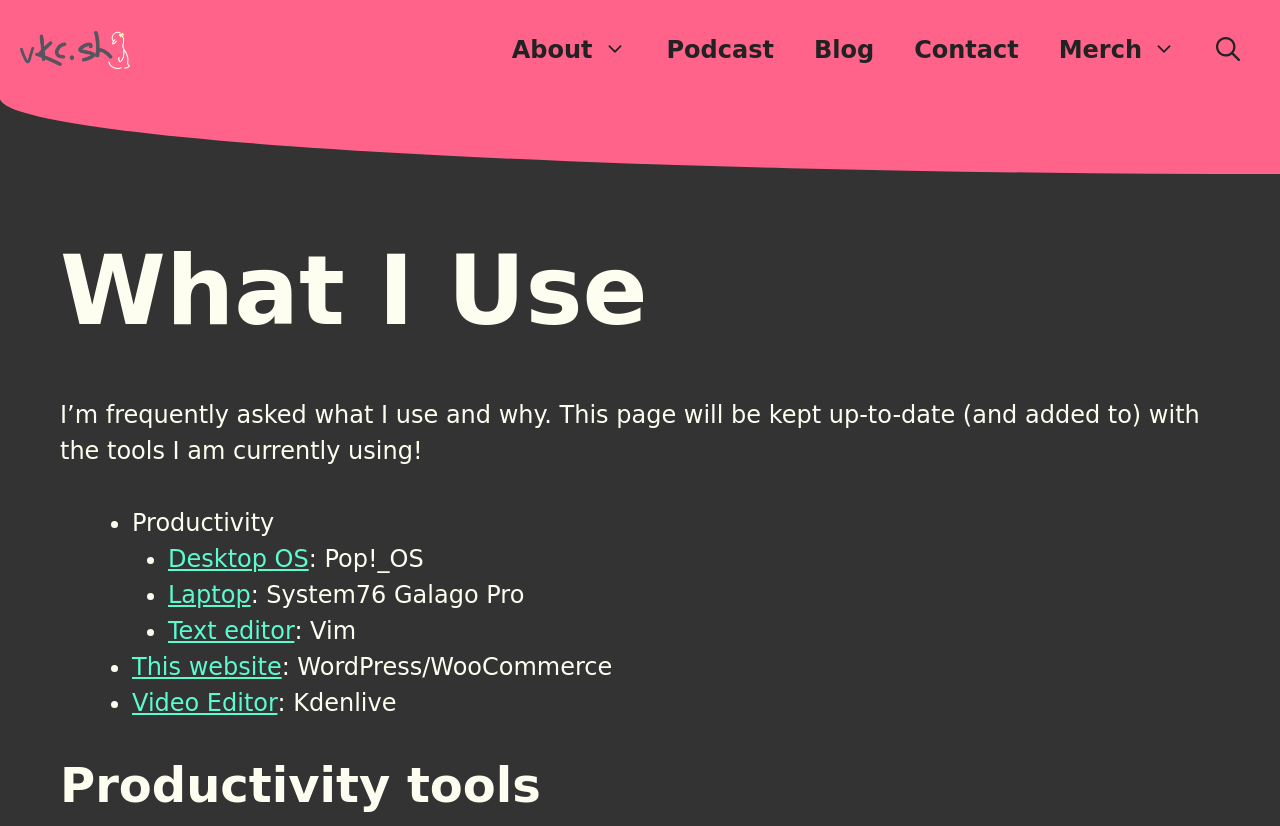Based on the element description Podcast, identify the bounding box of the UI element in the given webpage screenshot. The coordinates should be in the format (top-left x, top-left y, bottom-right x, bottom-right y) and must be between 0 and 1.

[0.505, 0.0, 0.62, 0.121]